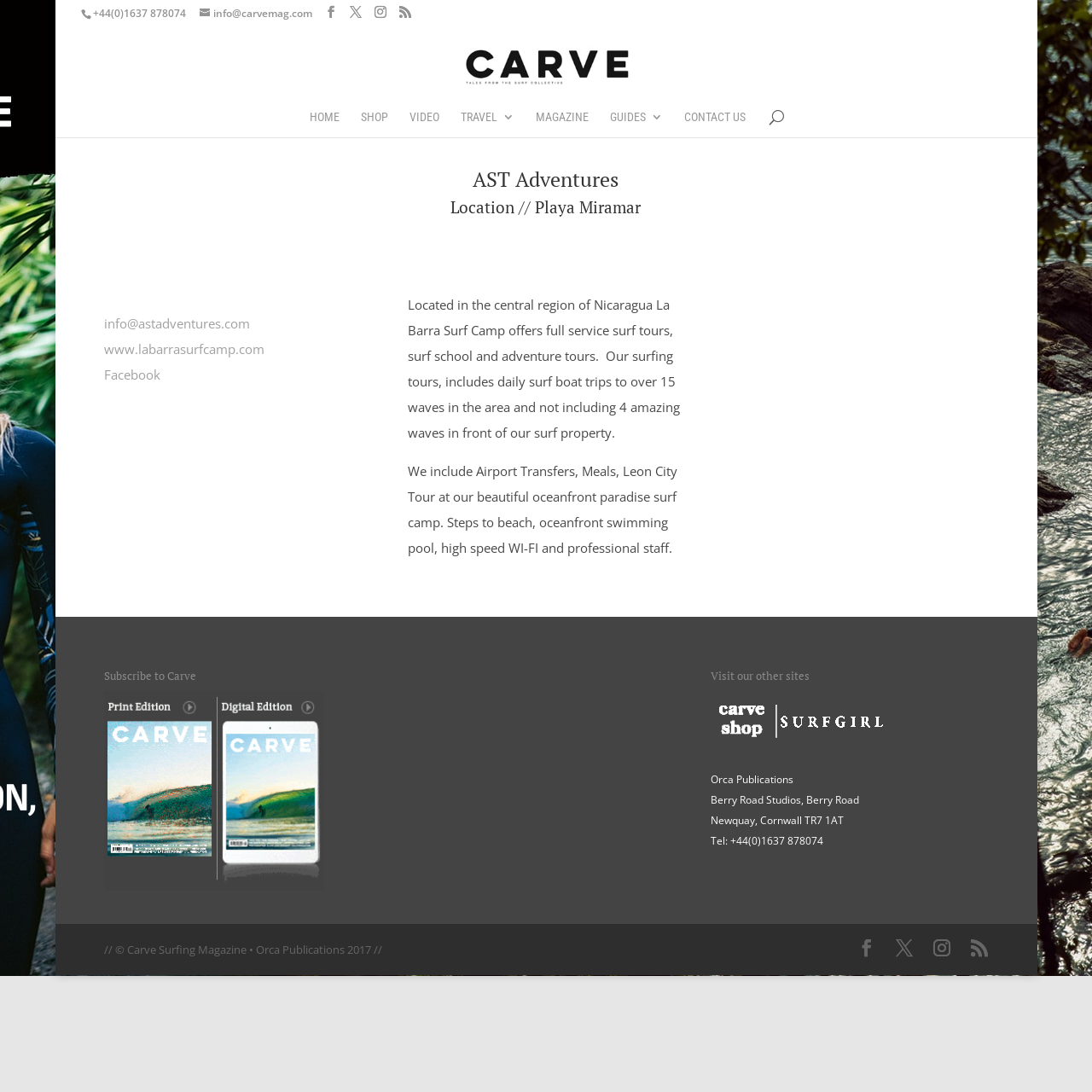Please mark the bounding box coordinates of the area that should be clicked to carry out the instruction: "Check the 'MAGAZINE' section".

[0.491, 0.102, 0.539, 0.126]